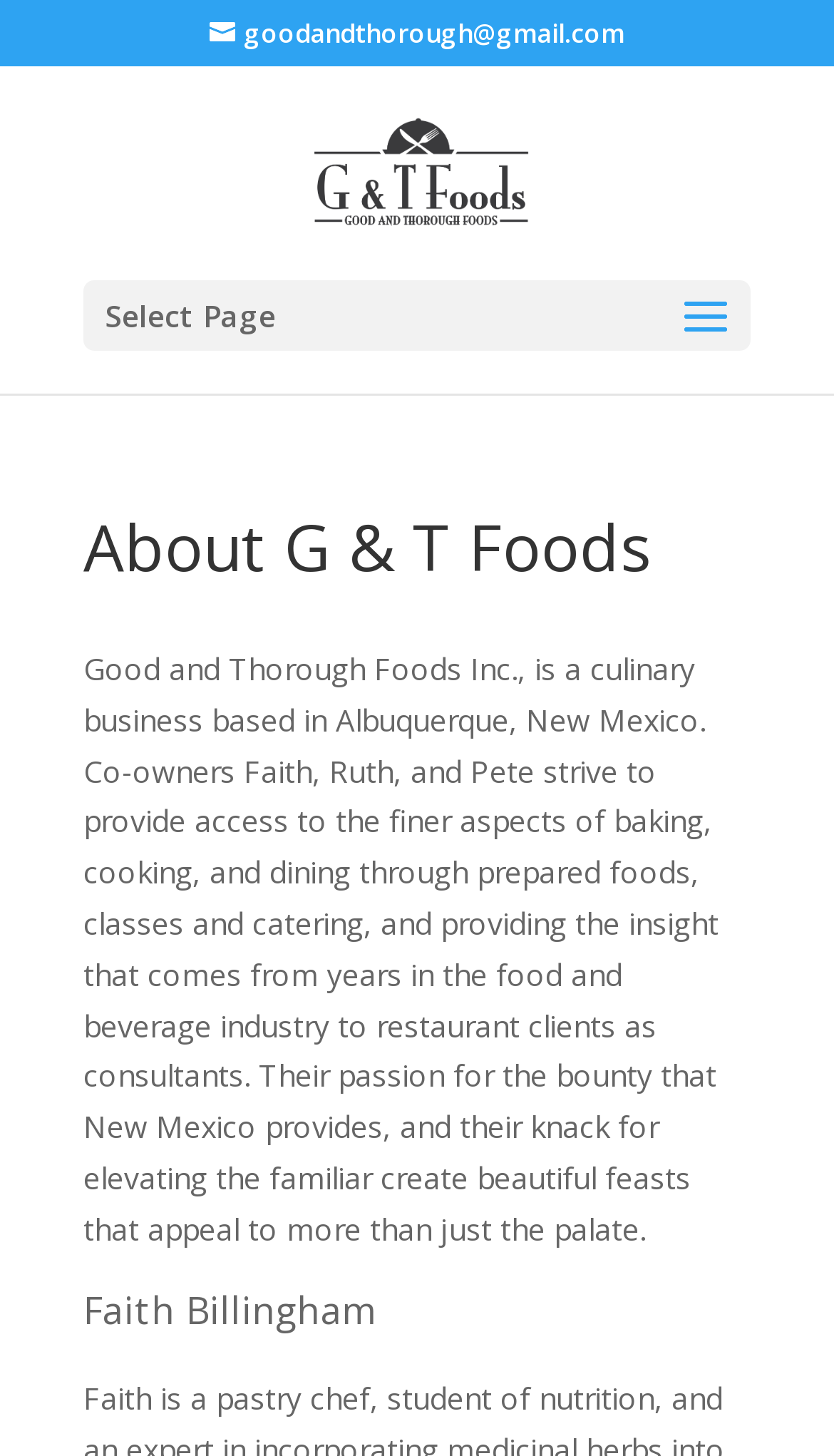Provide an in-depth caption for the webpage.

The webpage is about Good and Thorough Foods Inc., a culinary business based in Albuquerque, New Mexico. At the top left, there is a link to the company's email address, goodandthorough@gmail.com. Next to it, on the top center, is a link to the company's name, Good & Thorough Foods, accompanied by an image with the same name. 

Below these elements, on the top left, is a static text "Select Page". The main content of the page starts with a heading "About G & T Foods" located at the top center. 

Under the heading, there is a paragraph of text that describes the company's mission and services. The text explains that the company provides access to finer aspects of baking, cooking, and dining through prepared foods, classes, and catering, and also offers consulting services to restaurant clients. The text also mentions the company's passion for New Mexico's bounty and its ability to create beautiful feasts.

At the bottom left, there is a static text "Faith Billingham", which is likely the name of one of the co-owners mentioned in the meta description.